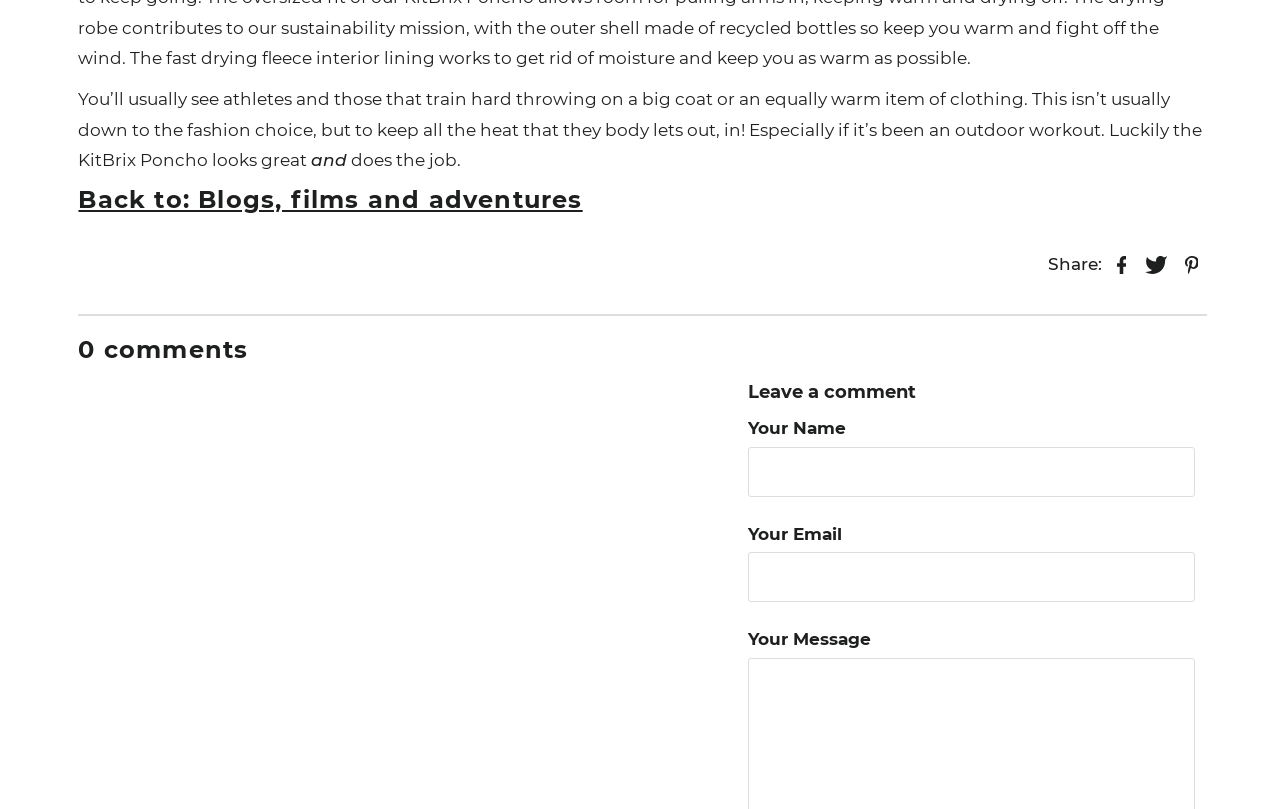Given the element description, predict the bounding box coordinates in the format (top-left x, top-left y, bottom-right x, bottom-right y). Make sure all values are between 0 and 1. Here is the element description: name="comment[email]"

[0.585, 0.683, 0.933, 0.745]